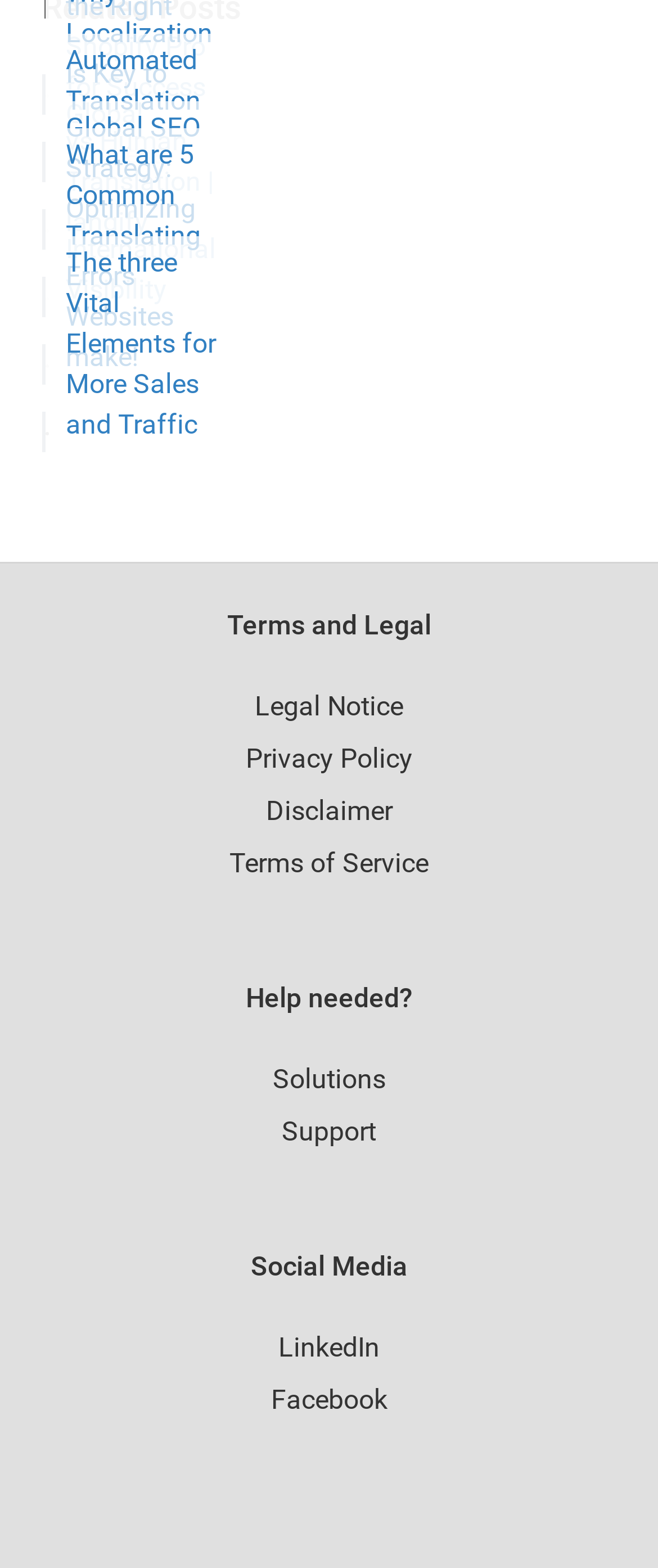Predict the bounding box coordinates of the UI element that matches this description: "Terms of Service". The coordinates should be in the format [left, top, right, bottom] with each value between 0 and 1.

[0.349, 0.54, 0.651, 0.561]